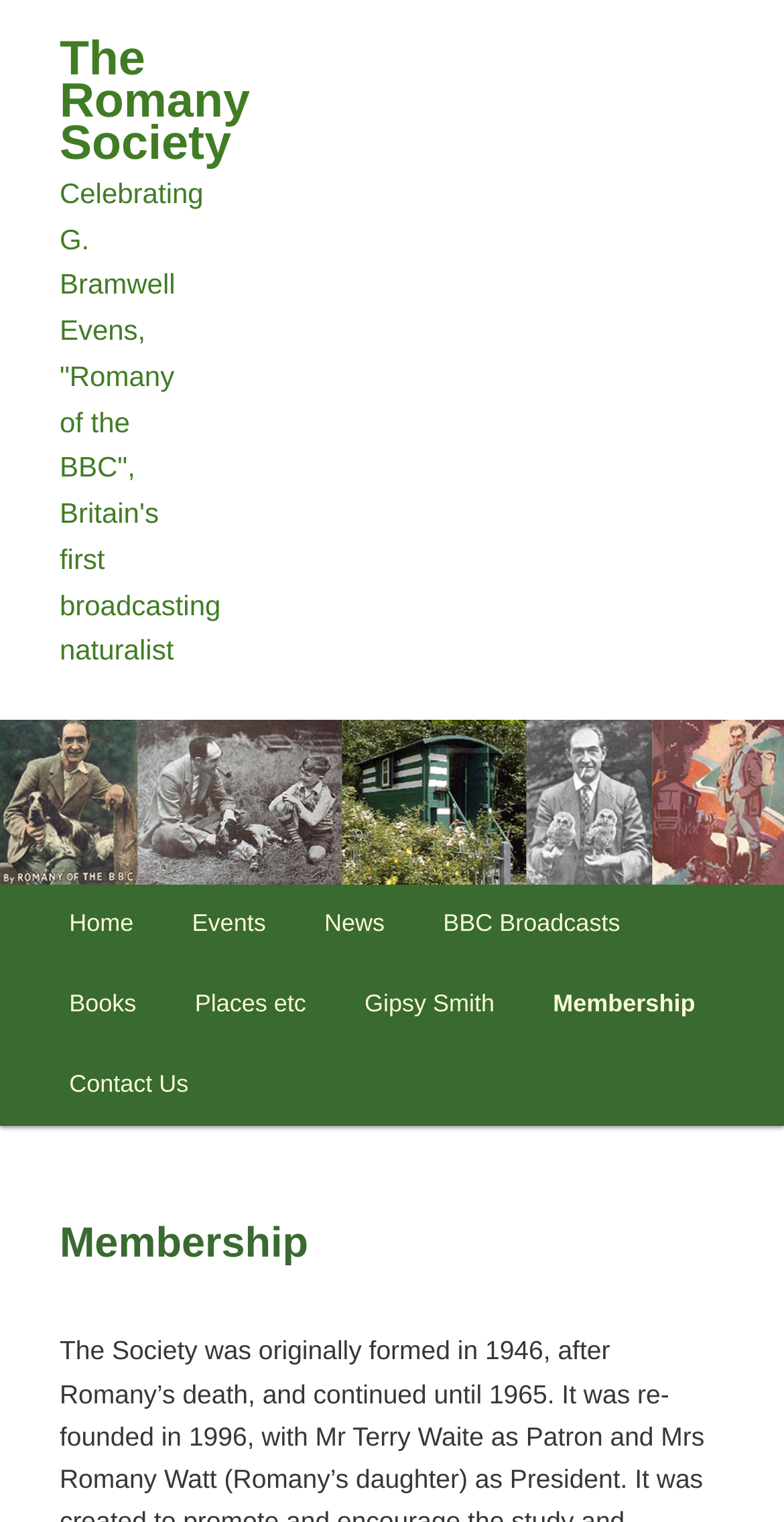Determine the bounding box coordinates of the region I should click to achieve the following instruction: "Learn about Sam Brannan". Ensure the bounding box coordinates are four float numbers between 0 and 1, i.e., [left, top, right, bottom].

None